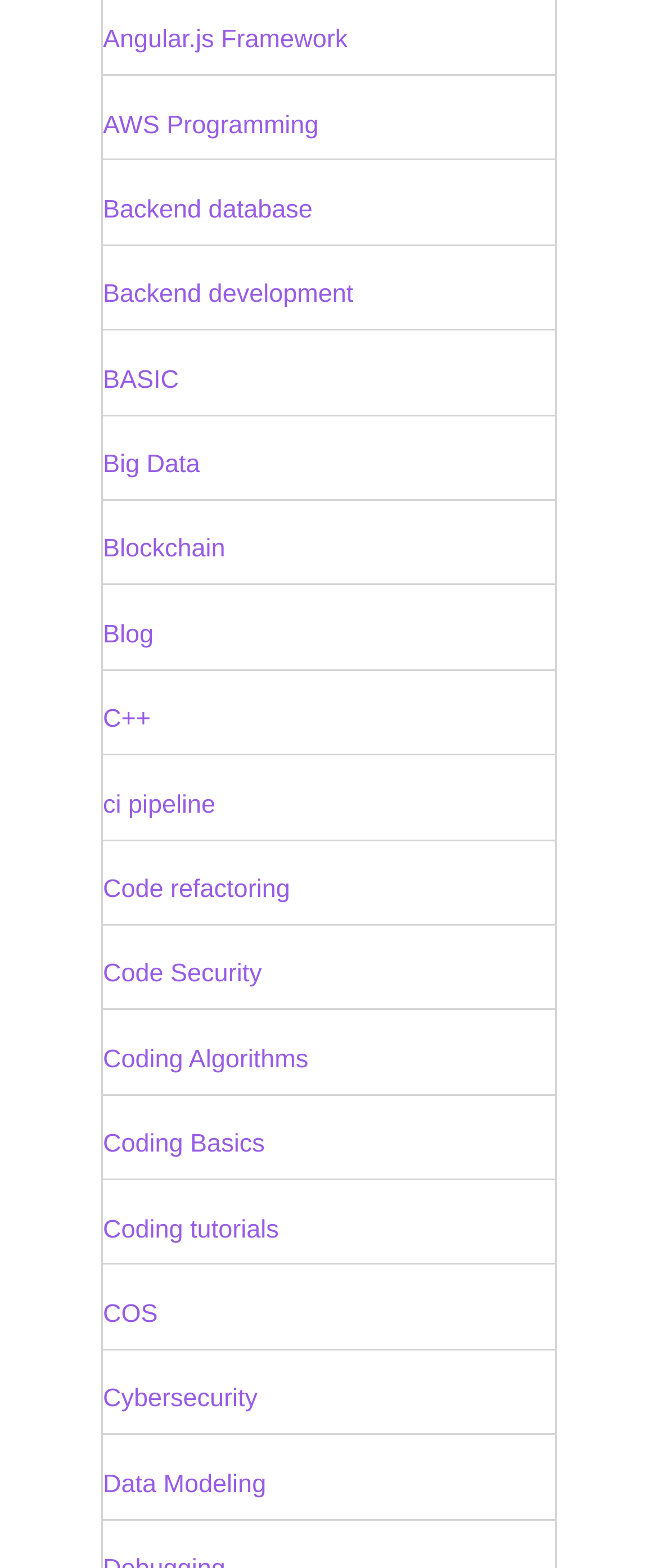Can you specify the bounding box coordinates for the region that should be clicked to fulfill this instruction: "Read about Blockchain".

[0.156, 0.341, 0.342, 0.36]